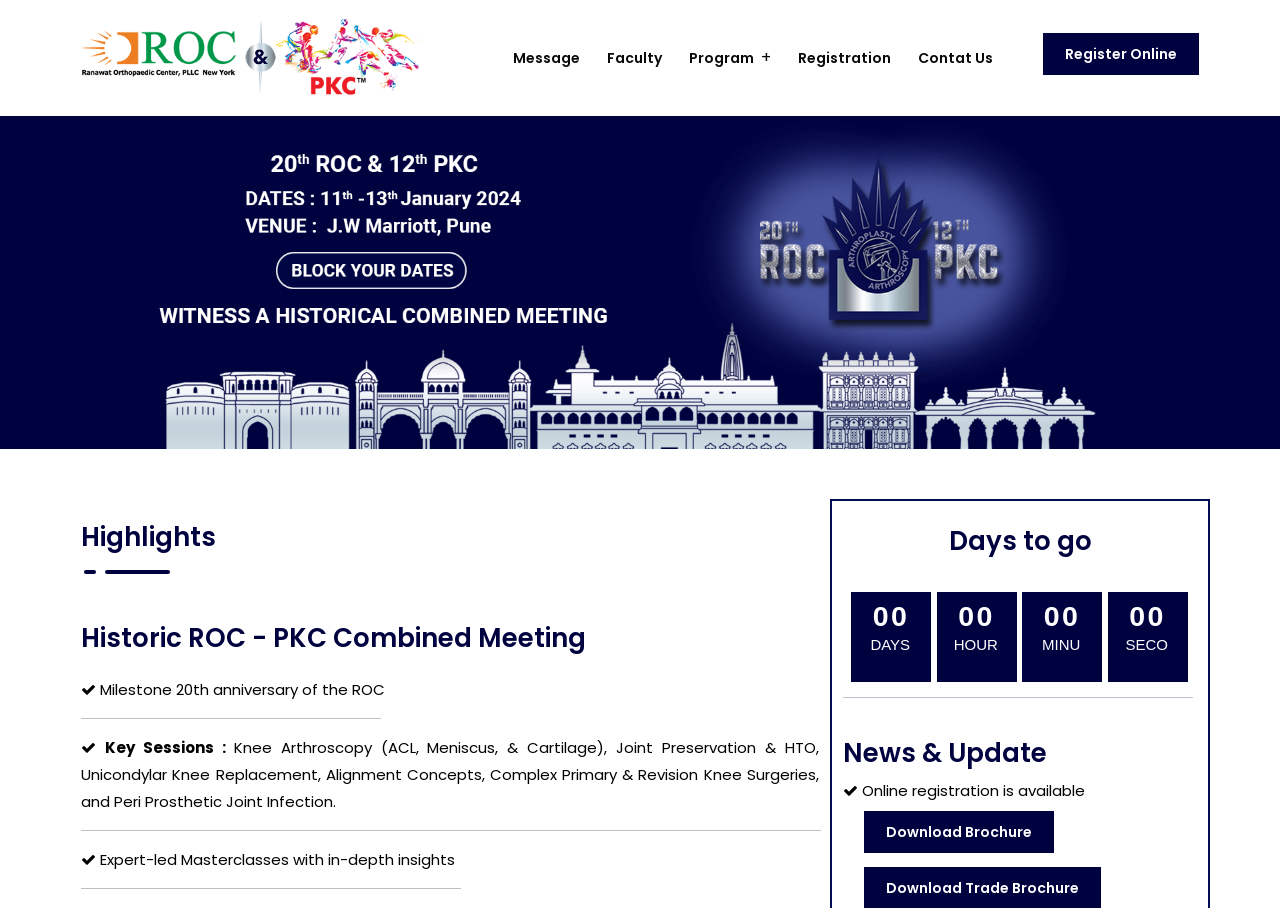Locate the coordinates of the bounding box for the clickable region that fulfills this instruction: "Click on the 'BUY Now' button".

None